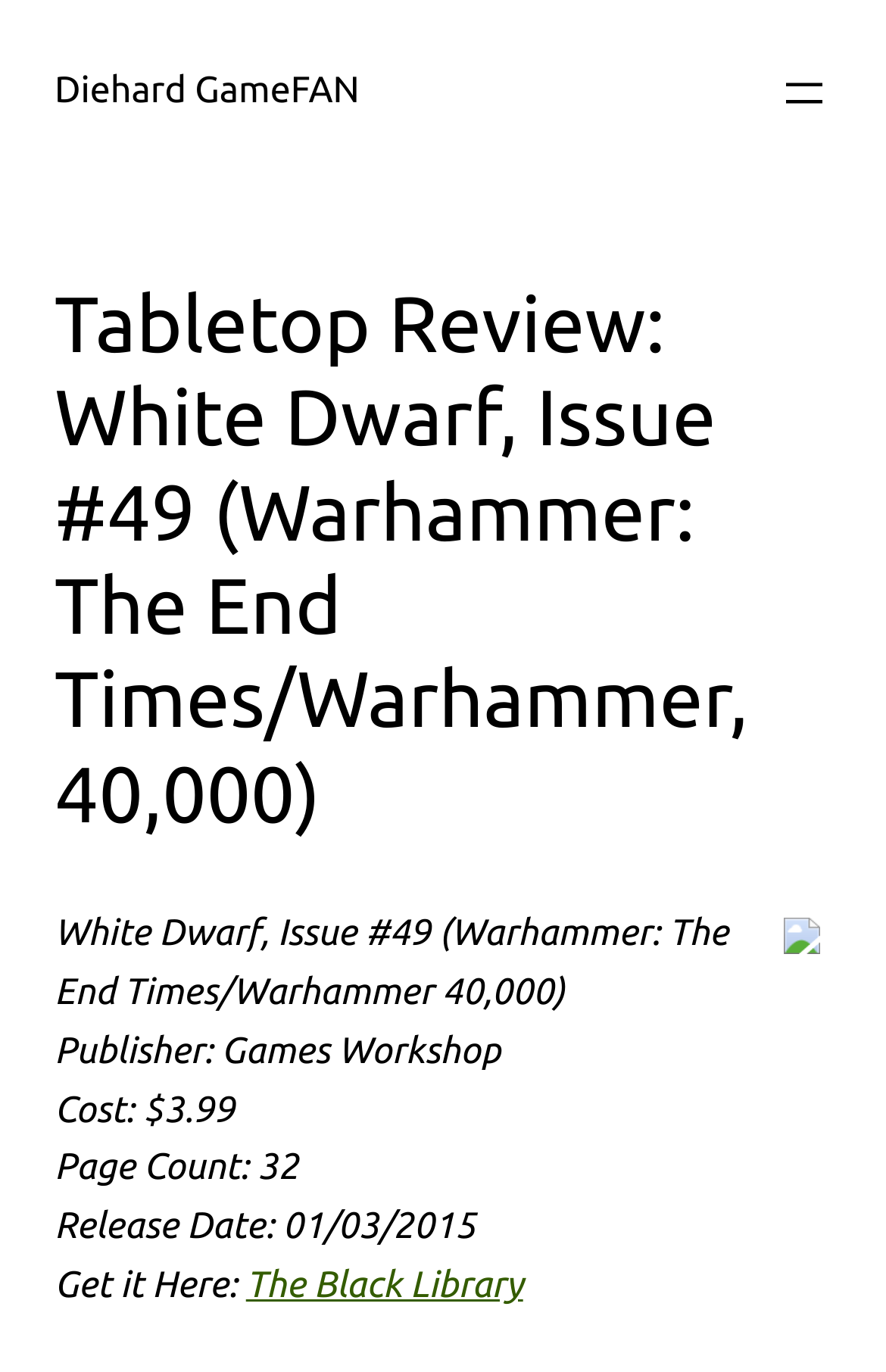Reply to the question with a single word or phrase:
Where can I get White Dwarf, Issue #49?

The Black Library